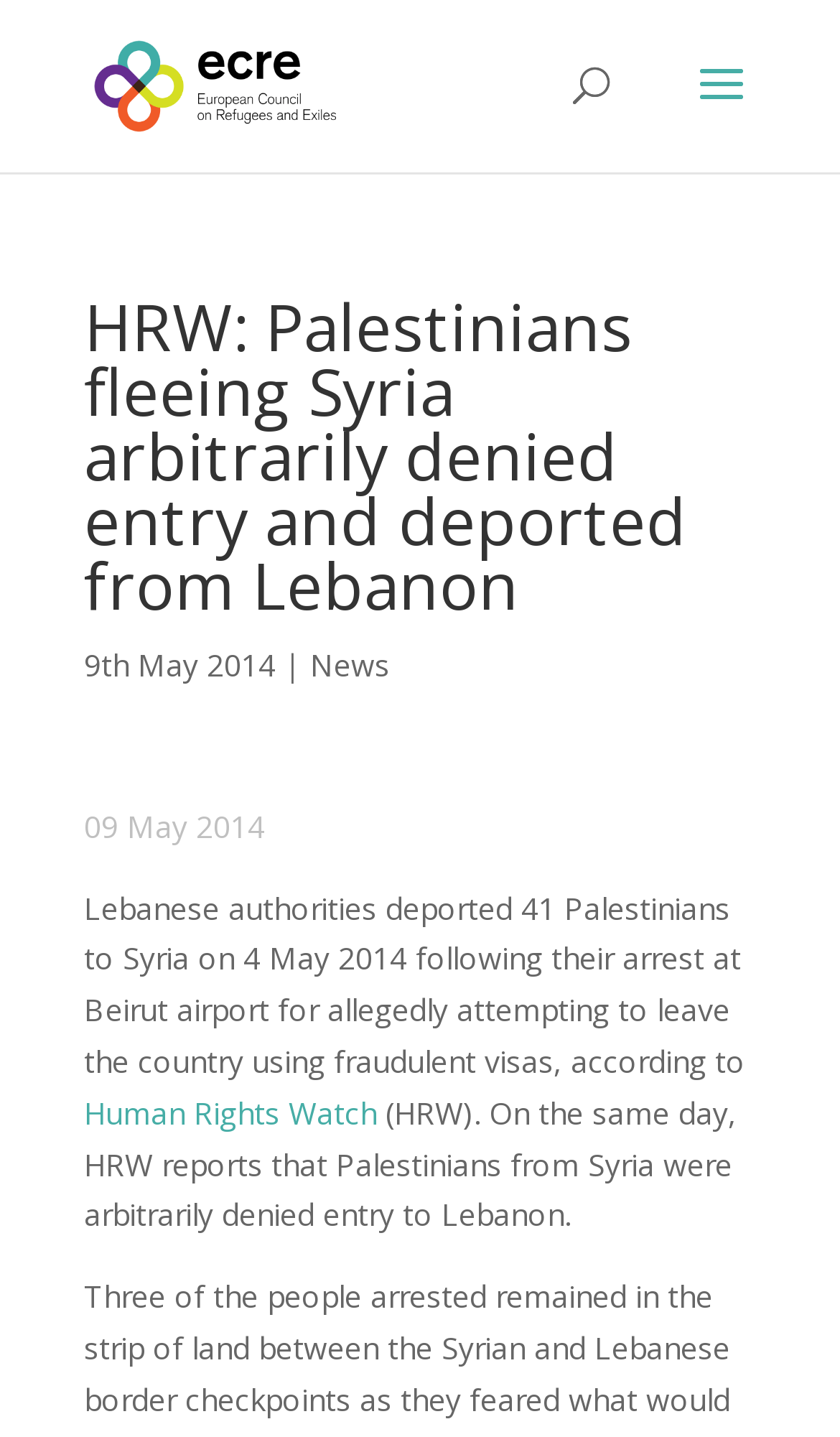What is the category of the news article?
Answer the question with a single word or phrase derived from the image.

News